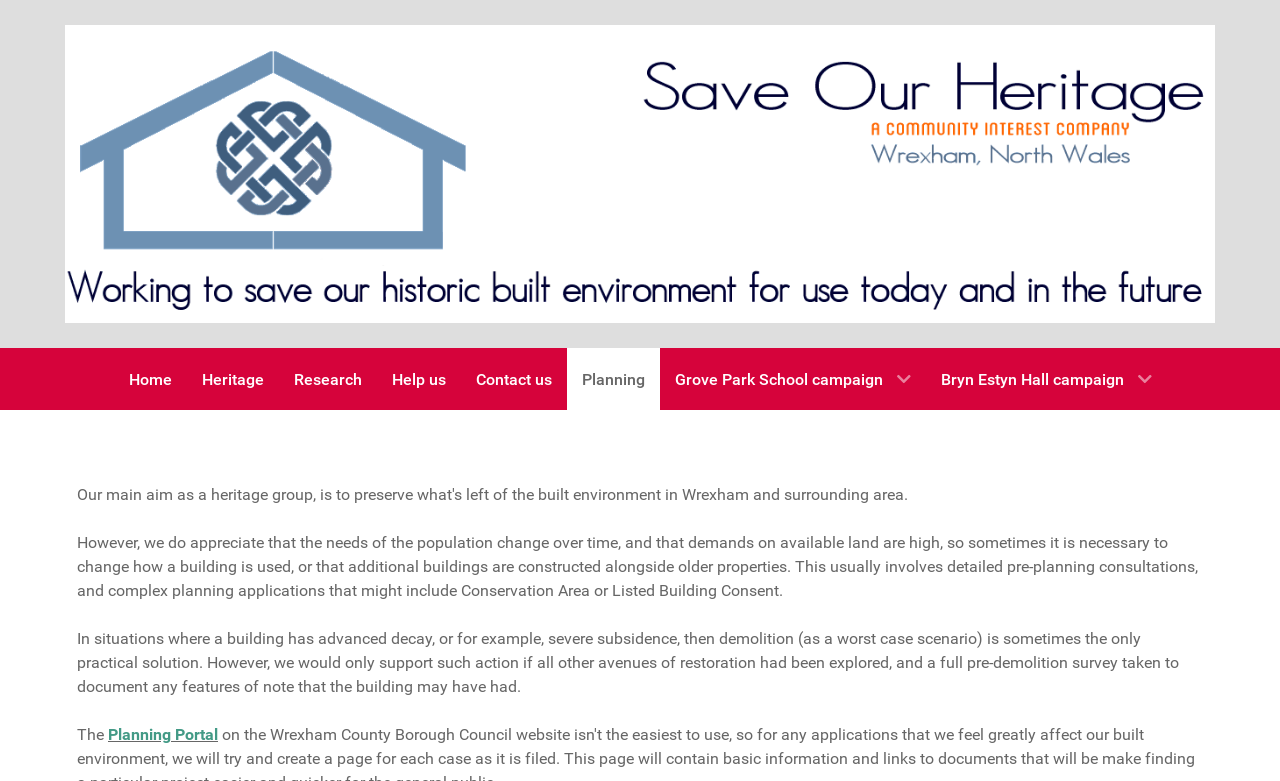Please identify the coordinates of the bounding box that should be clicked to fulfill this instruction: "Visit Save Our Heritage c.i.c website".

[0.051, 0.209, 0.949, 0.233]